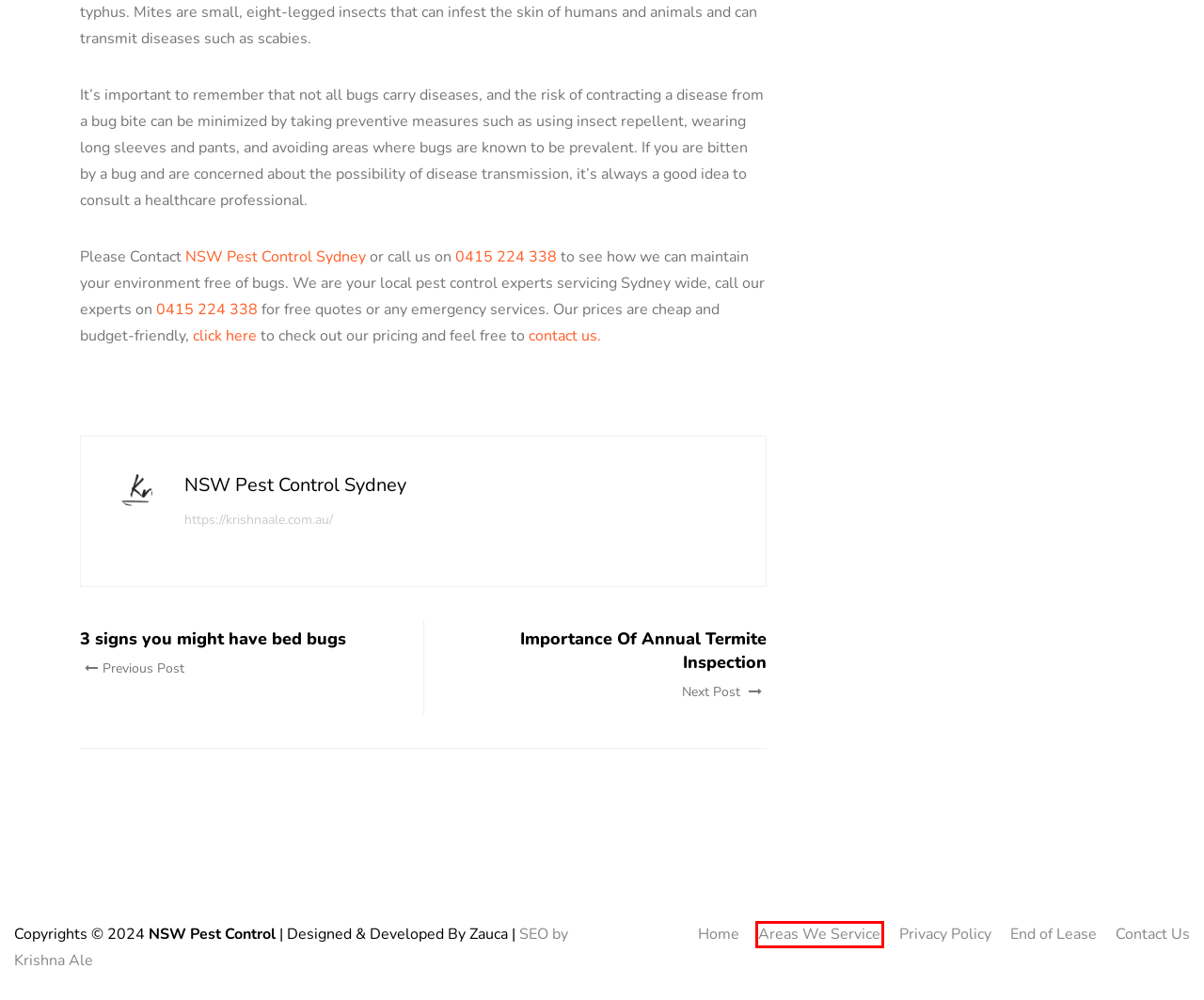You have a screenshot of a webpage with a red bounding box highlighting a UI element. Your task is to select the best webpage description that corresponds to the new webpage after clicking the element. Here are the descriptions:
A. Freelance Web Developer Sydney | Web Designer Sydney
B. 5 Effective Ways to Keep Pests Out of Your Home | NSW Pest Control Services
C. SEO Services Sydney | Freelance SEO Expert Sydney
D. Importance Of Annual Termite Inspection | NSW Pest Control Services
E. Pests | NSW Pest Control Services
F. 3 signs you might have bed bugs | NSW Pest Control Services
G. Areas We Service | NSW Pest Control Sydney
H. The Hidden Dangers of DIY Pest Control: When to Call the Professionals | NSW Pest Control Services

G